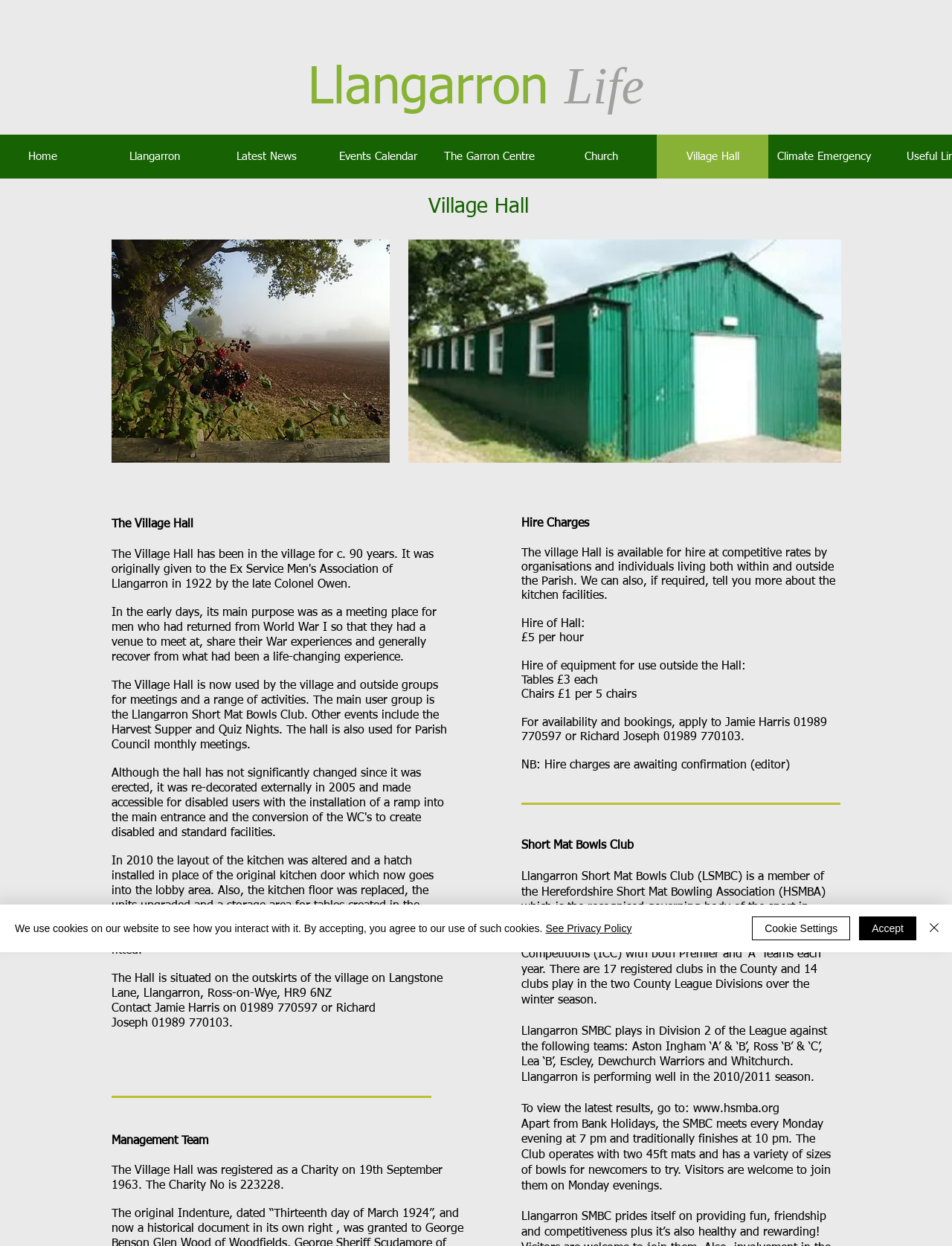What is the name of the club that uses the Hall?
Look at the screenshot and respond with one word or a short phrase.

Llangarron Short Mat Bowls Club